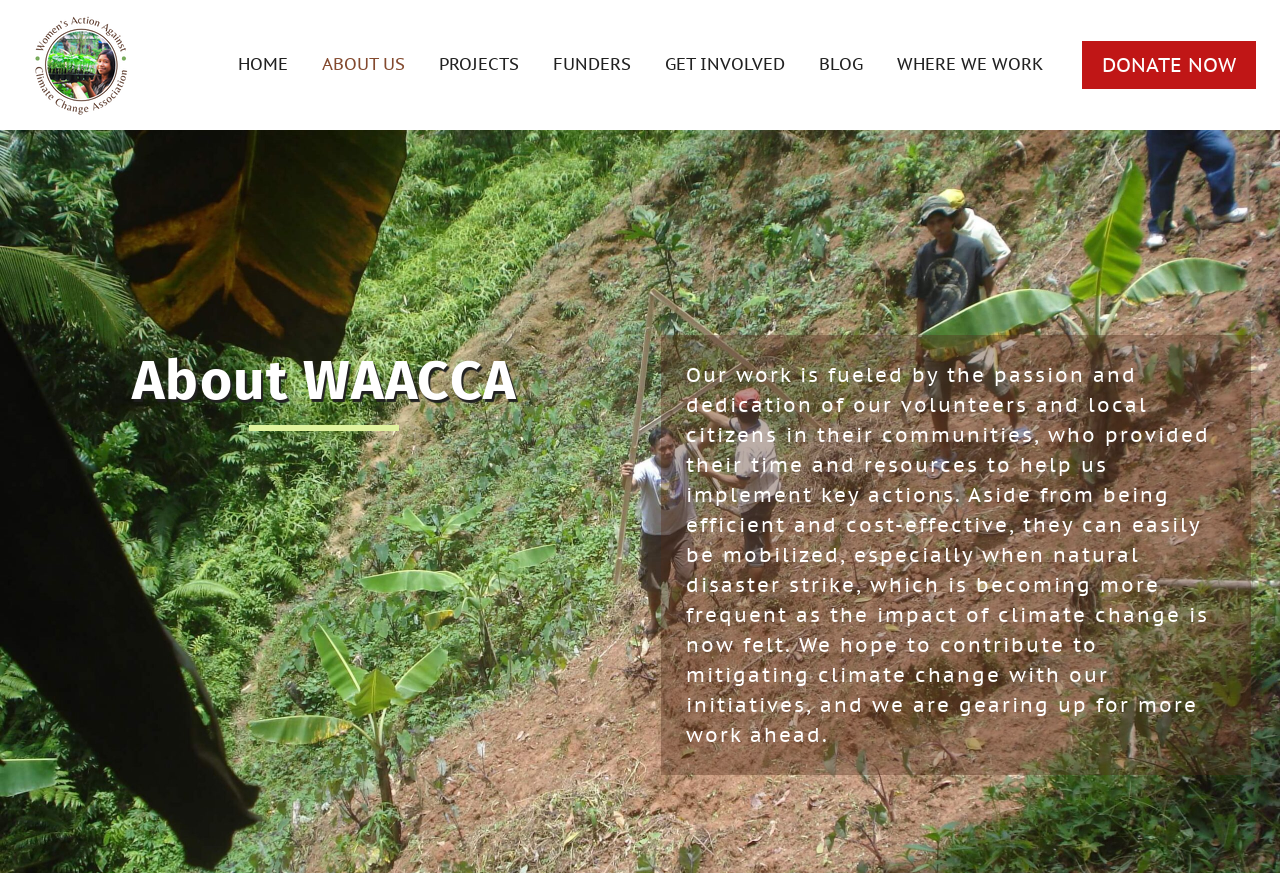What can be done to mitigate climate change?
From the image, provide a succinct answer in one word or a short phrase.

Initiatives by the organization